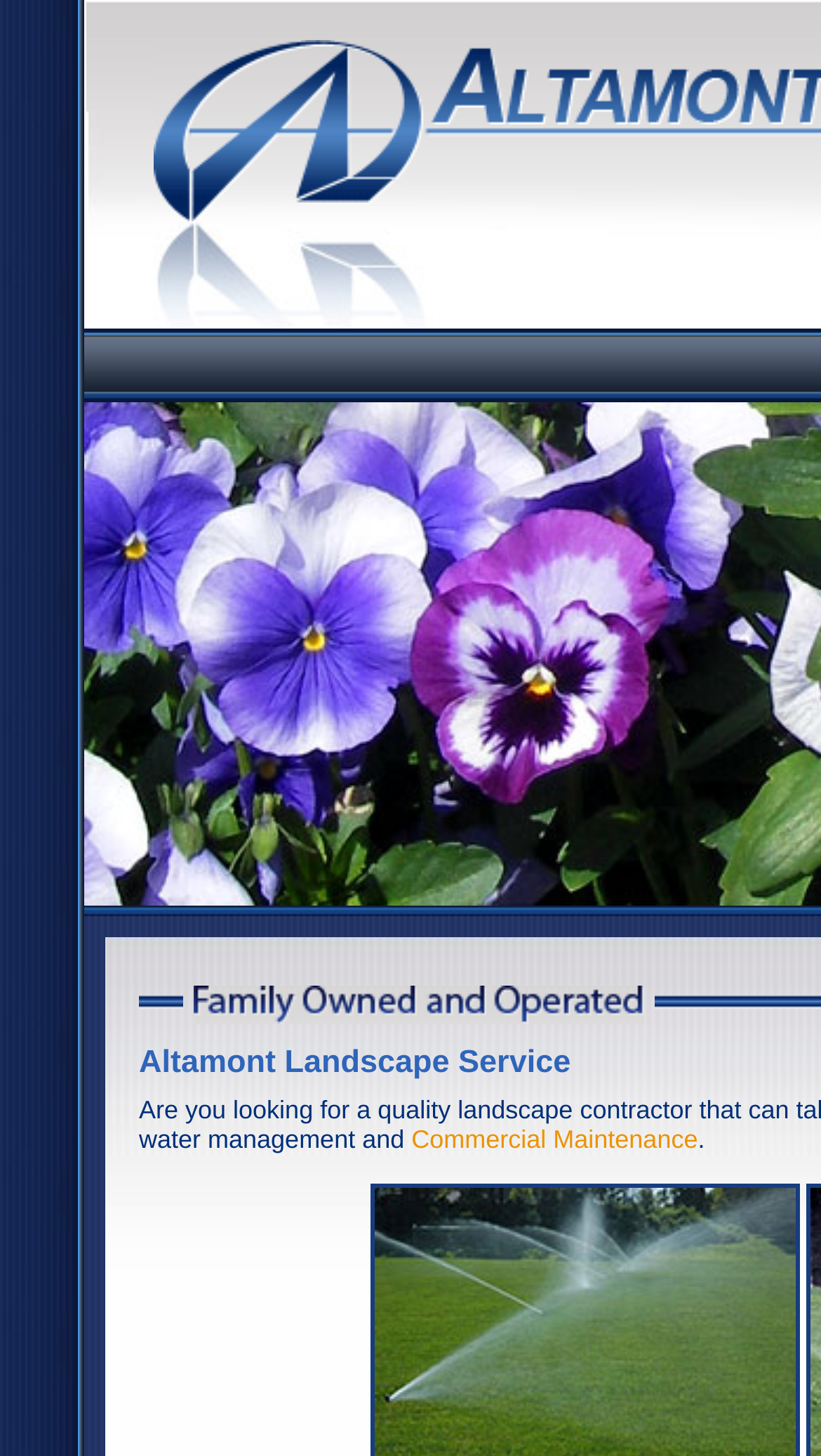Answer the question below with a single word or a brief phrase: 
How many images are on the webpage?

7